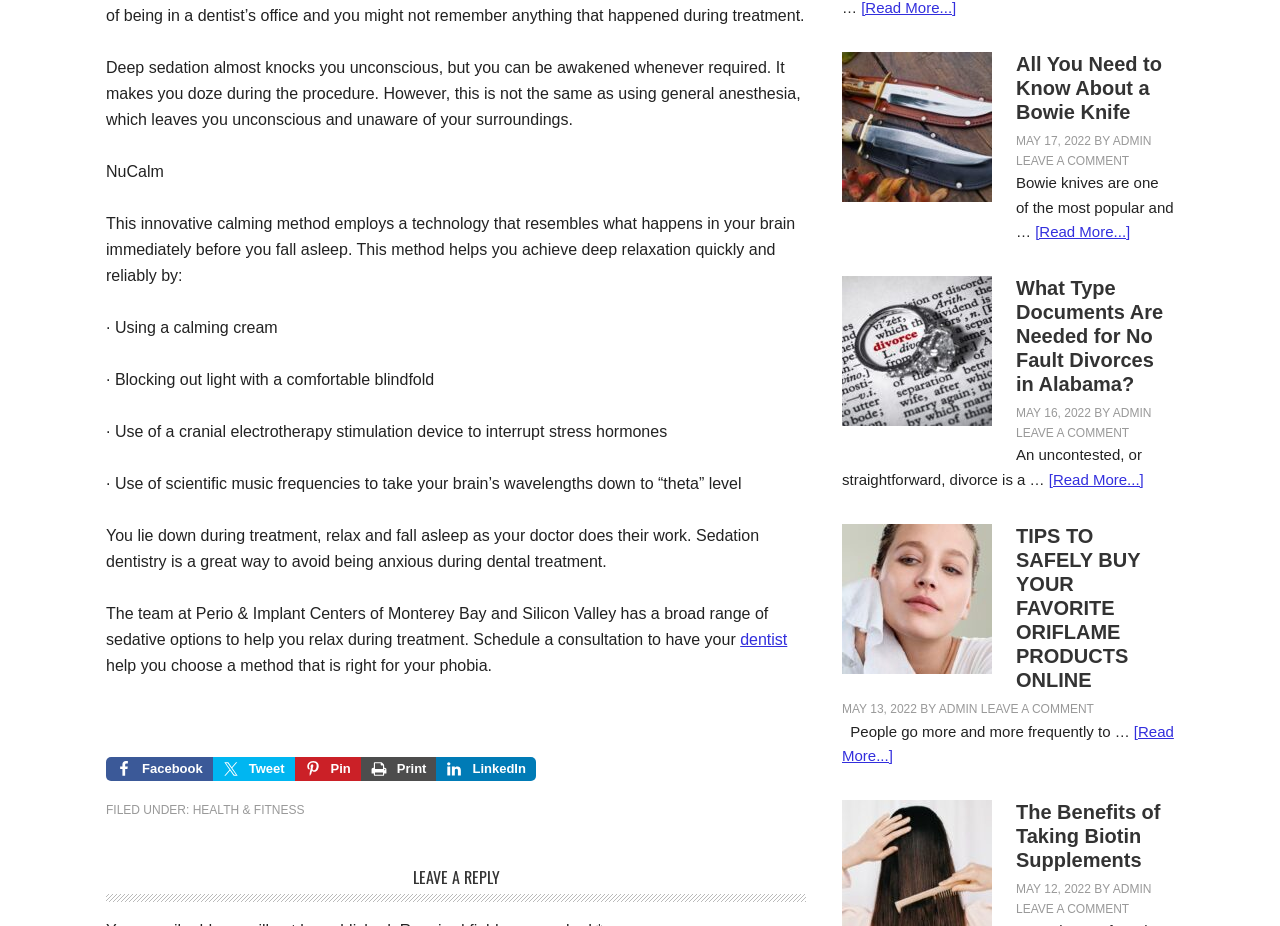Please specify the bounding box coordinates in the format (top-left x, top-left y, bottom-right x, bottom-right y), with all values as floating point numbers between 0 and 1. Identify the bounding box of the UI element described by: Leave a Comment

[0.794, 0.166, 0.882, 0.181]